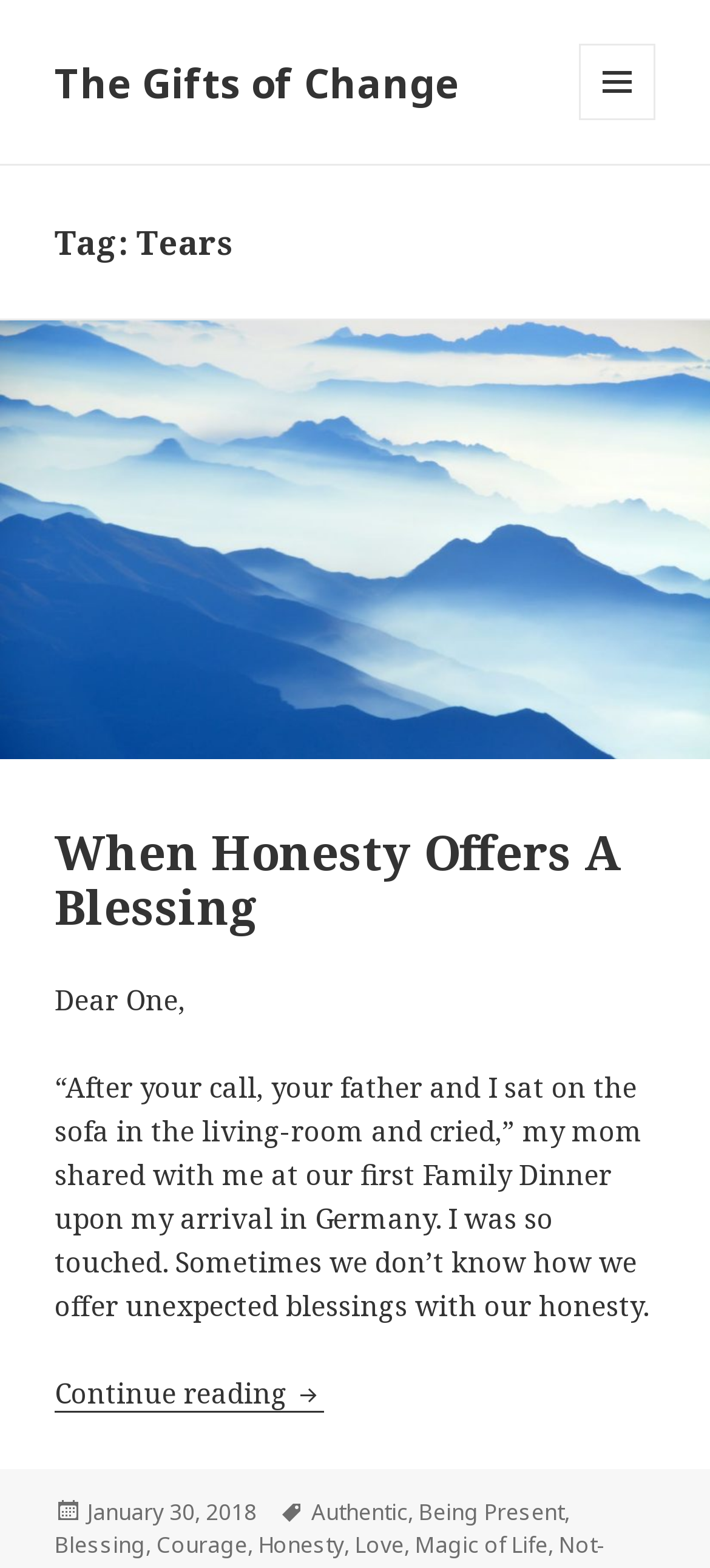Locate the bounding box coordinates of the clickable area to execute the instruction: "Read the article 'When Honesty Offers A Blessing'". Provide the coordinates as four float numbers between 0 and 1, represented as [left, top, right, bottom].

[0.077, 0.522, 0.877, 0.599]